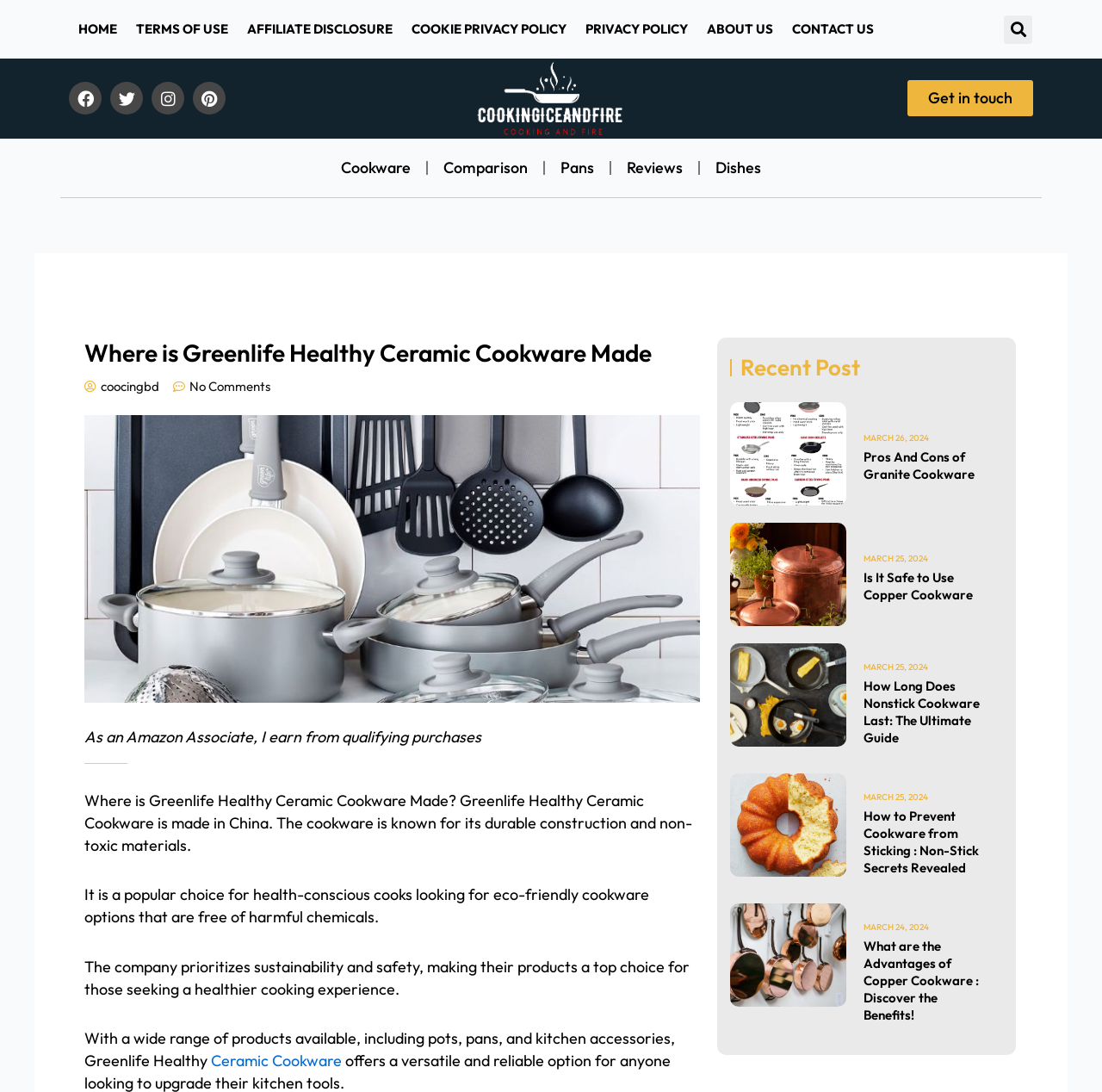Please determine the bounding box coordinates of the area that needs to be clicked to complete this task: 'Visit the Facebook page'. The coordinates must be four float numbers between 0 and 1, formatted as [left, top, right, bottom].

[0.077, 0.071, 0.087, 0.198]